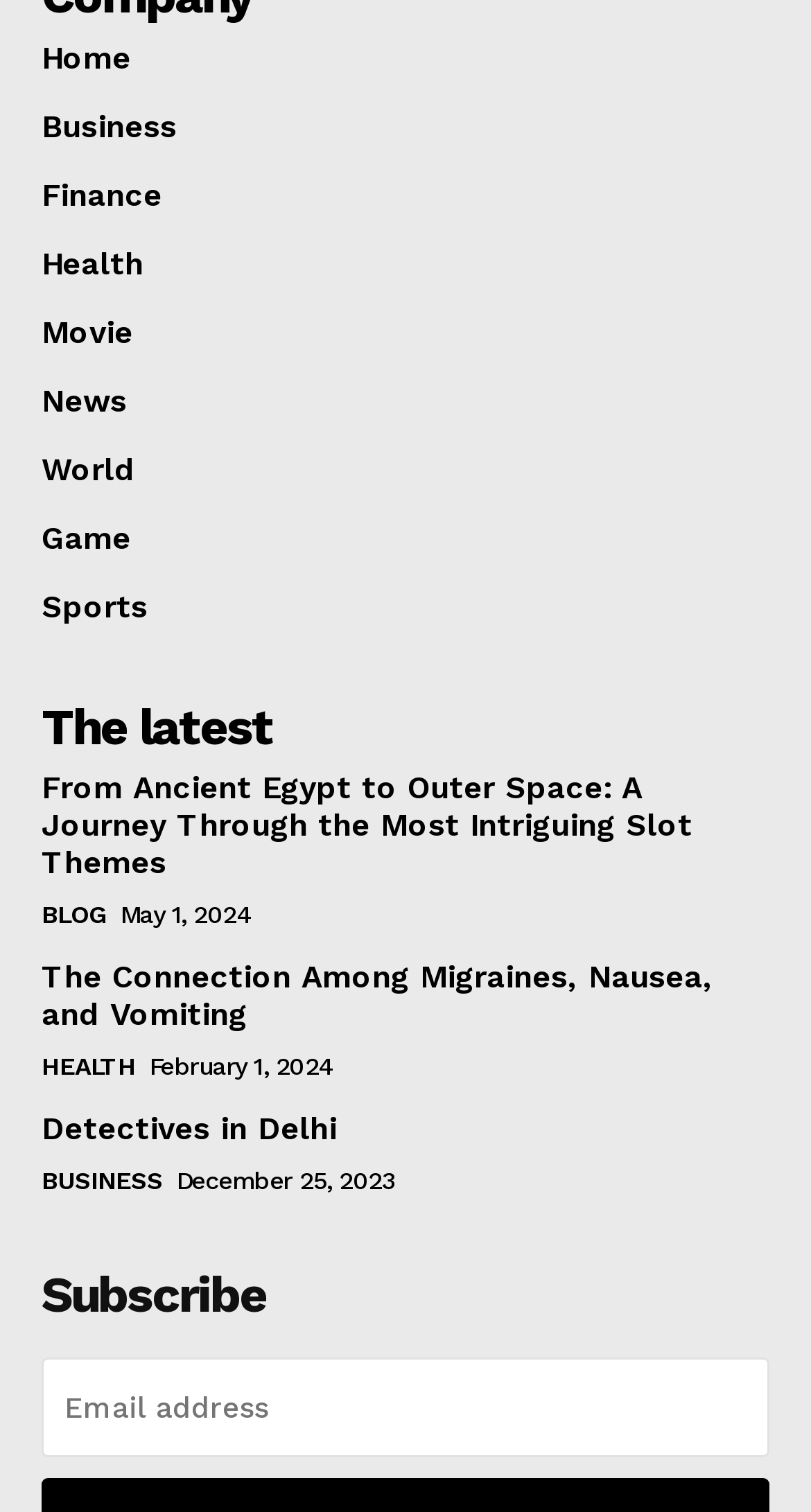Please specify the bounding box coordinates of the region to click in order to perform the following instruction: "Read the article 'From Ancient Egypt to Outer Space: A Journey Through the Most Intriguing Slot Themes'".

[0.051, 0.508, 0.854, 0.583]